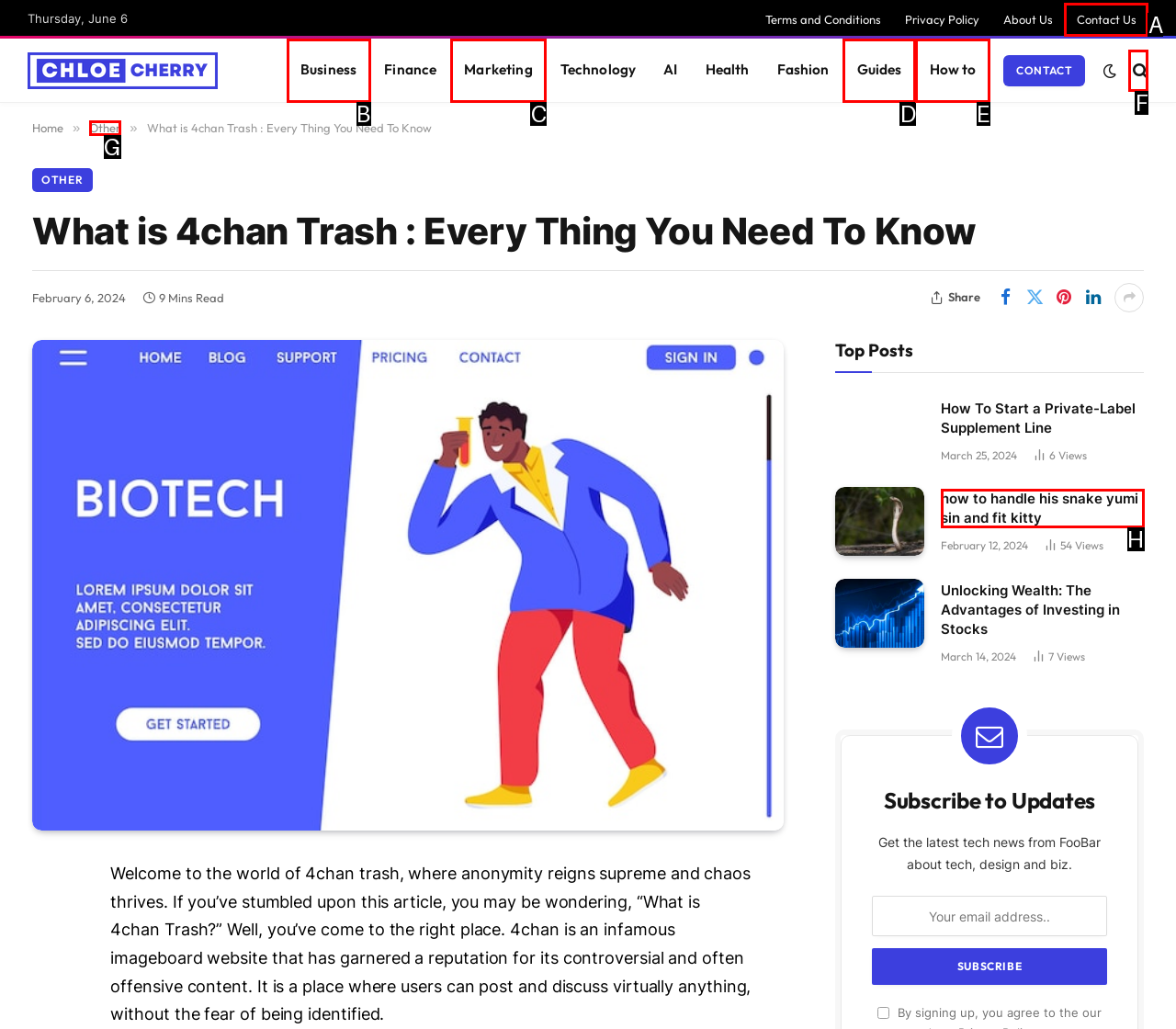Choose the HTML element that matches the description: parent_node: Business title="Search"
Reply with the letter of the correct option from the given choices.

F